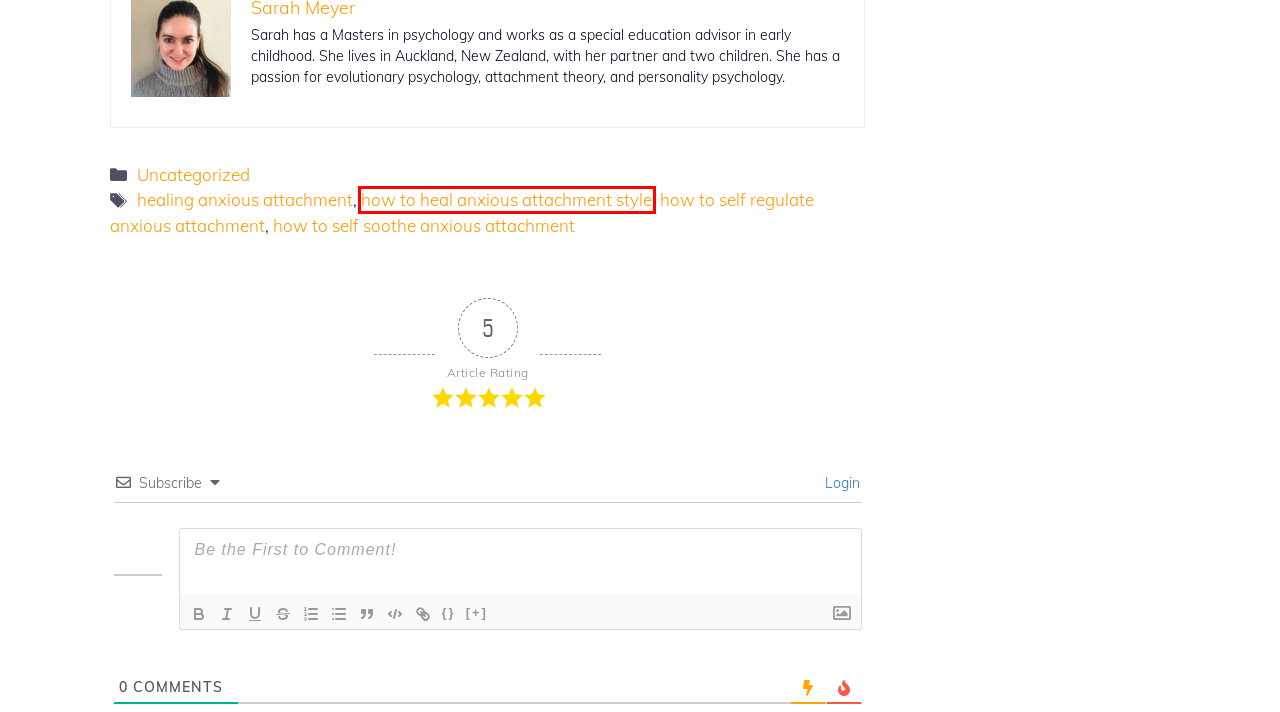Analyze the screenshot of a webpage with a red bounding box and select the webpage description that most accurately describes the new page resulting from clicking the element inside the red box. Here are the candidates:
A. Uncategorized - Hope For Wholeness
B. how to self regulate anxious attachment - Hope For Wholeness
C. About Us - Hope For Wholeness
D. how to heal anxious attachment style - Hope For Wholeness
E. Why Do Guys Stop Putting In Effort? 15 Shocking Reasons - Hope For Wholeness
F. Signs He Likes You but Is Playing It Cool: 16 Clues - Hope For Wholeness
G. how to self soothe anxious attachment - Hope For Wholeness
H. Log In ‹ Hope For Wholeness — WordPress

D